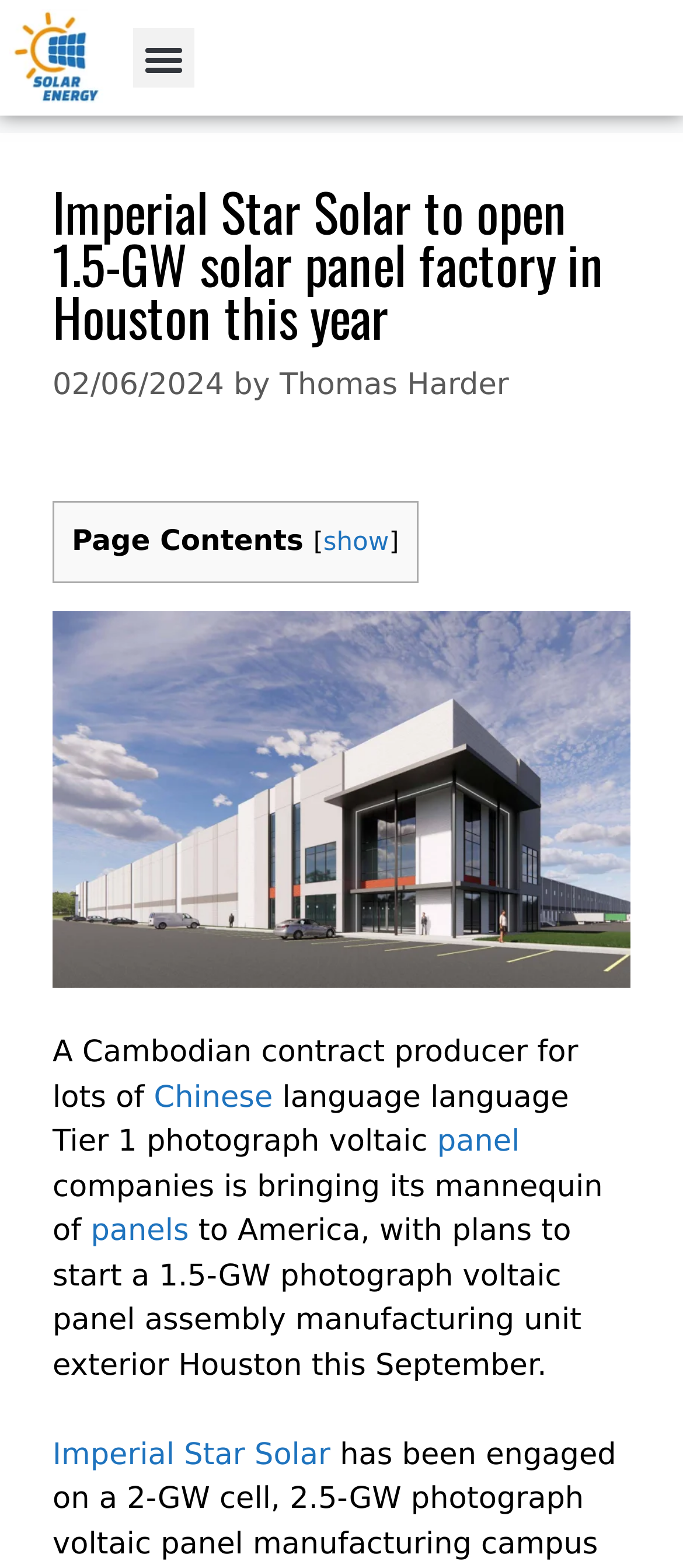Highlight the bounding box coordinates of the element that should be clicked to carry out the following instruction: "Read the article about Crystal Castles". The coordinates must be given as four float numbers ranging from 0 to 1, i.e., [left, top, right, bottom].

None